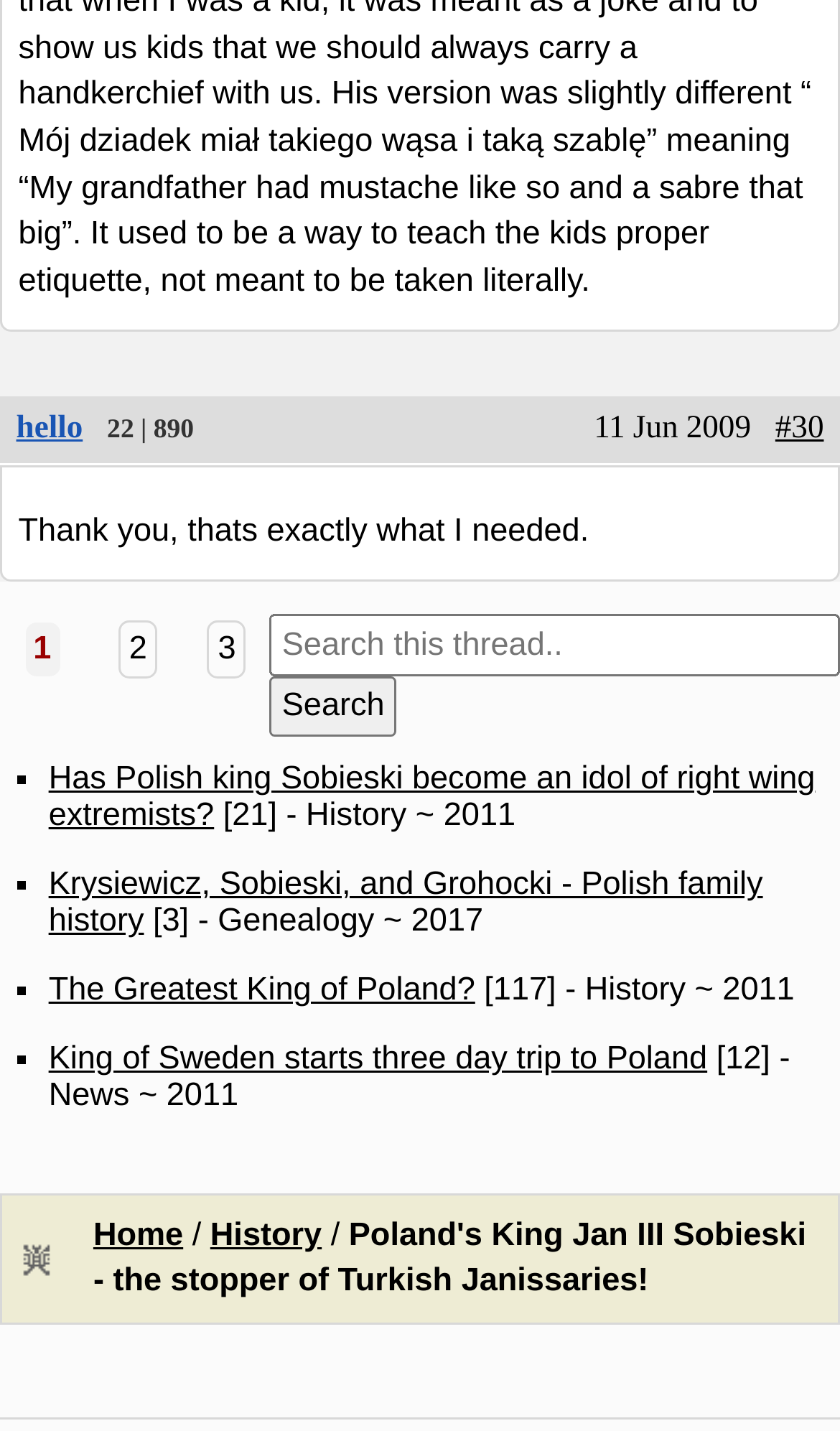From the webpage screenshot, predict the bounding box coordinates (top-left x, top-left y, bottom-right x, bottom-right y) for the UI element described here: name="phrase" placeholder="Search this thread.."

[0.321, 0.429, 1.0, 0.472]